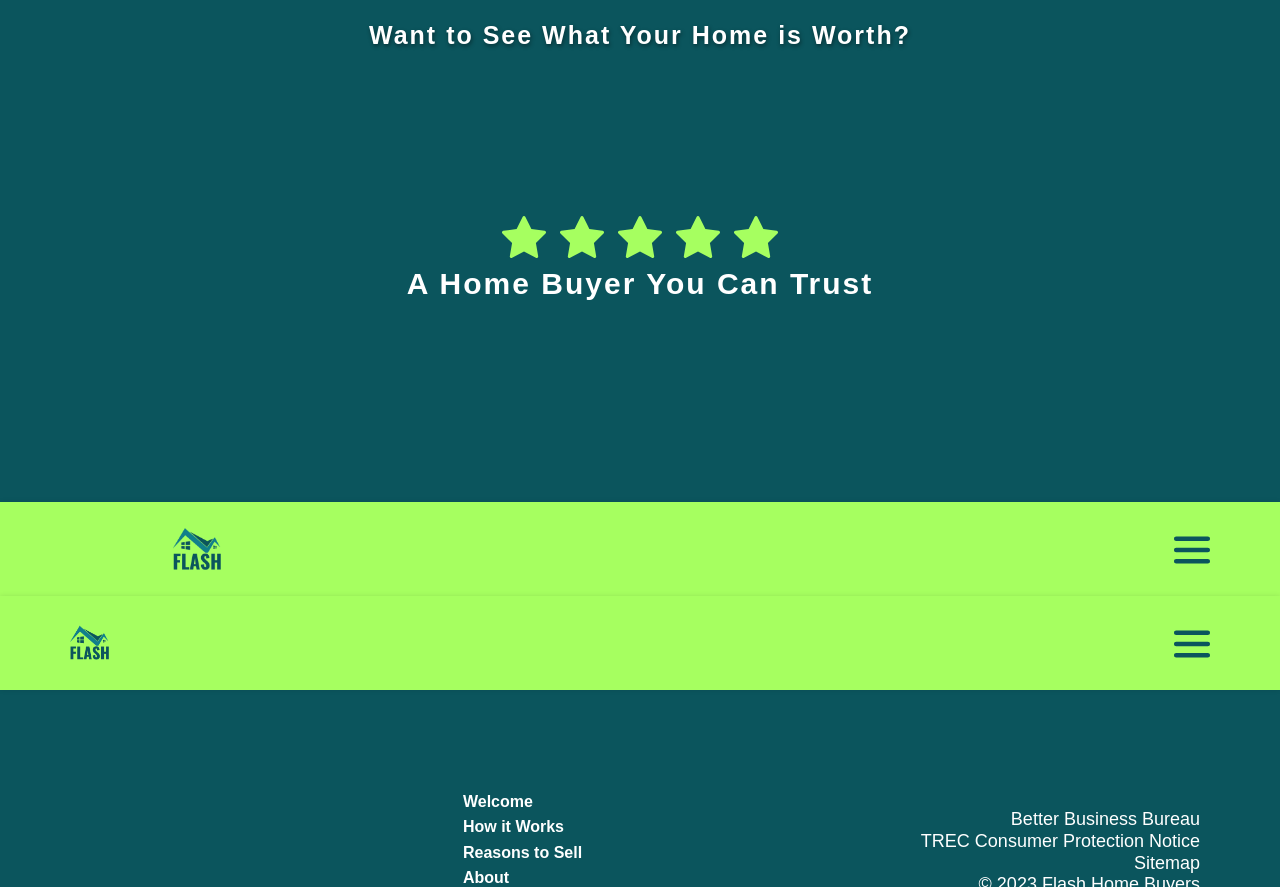Please give a short response to the question using one word or a phrase:
How many images are on the webpage?

7